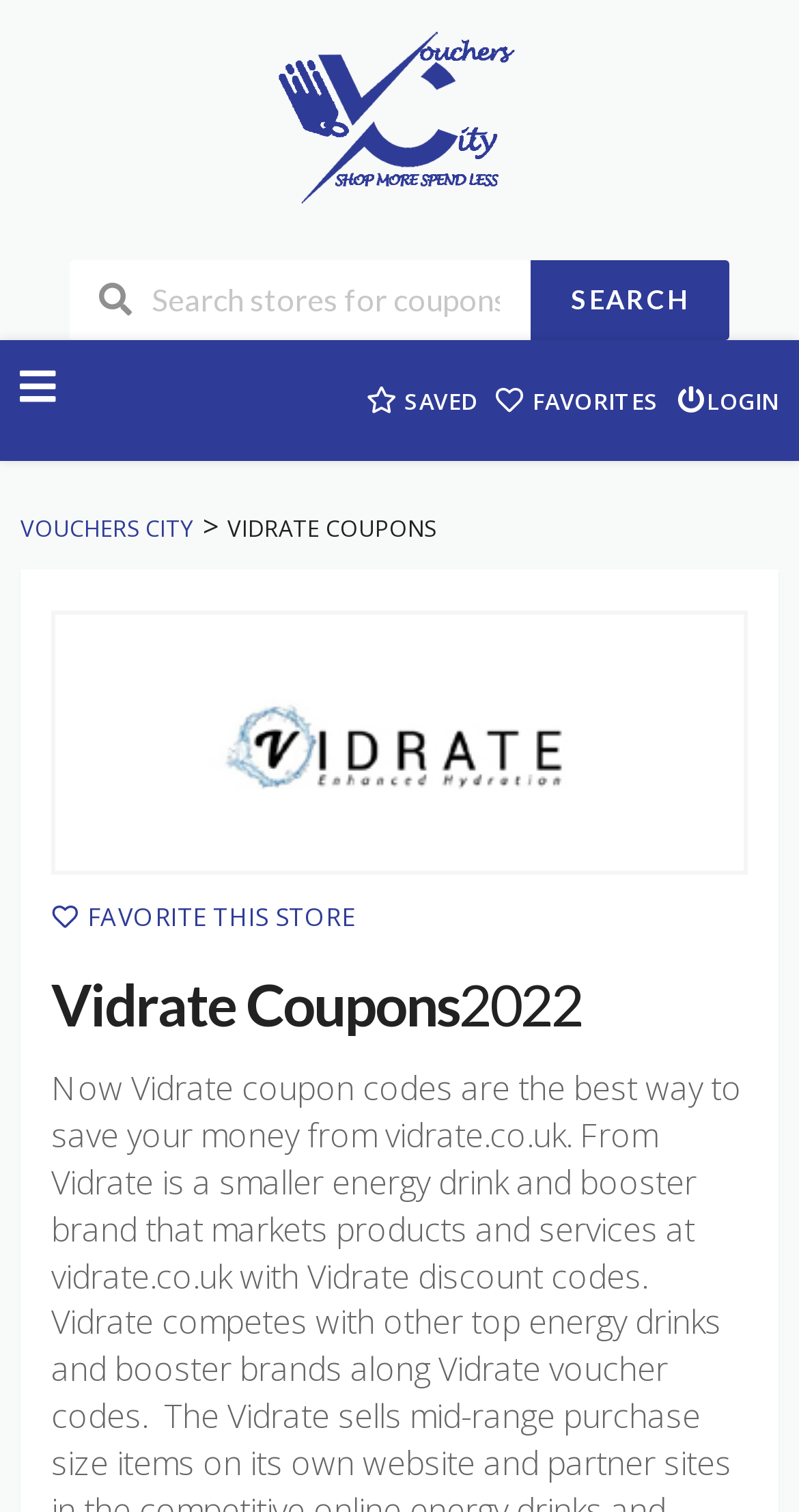What is the favorite action?
Using the screenshot, give a one-word or short phrase answer.

Favorite this store